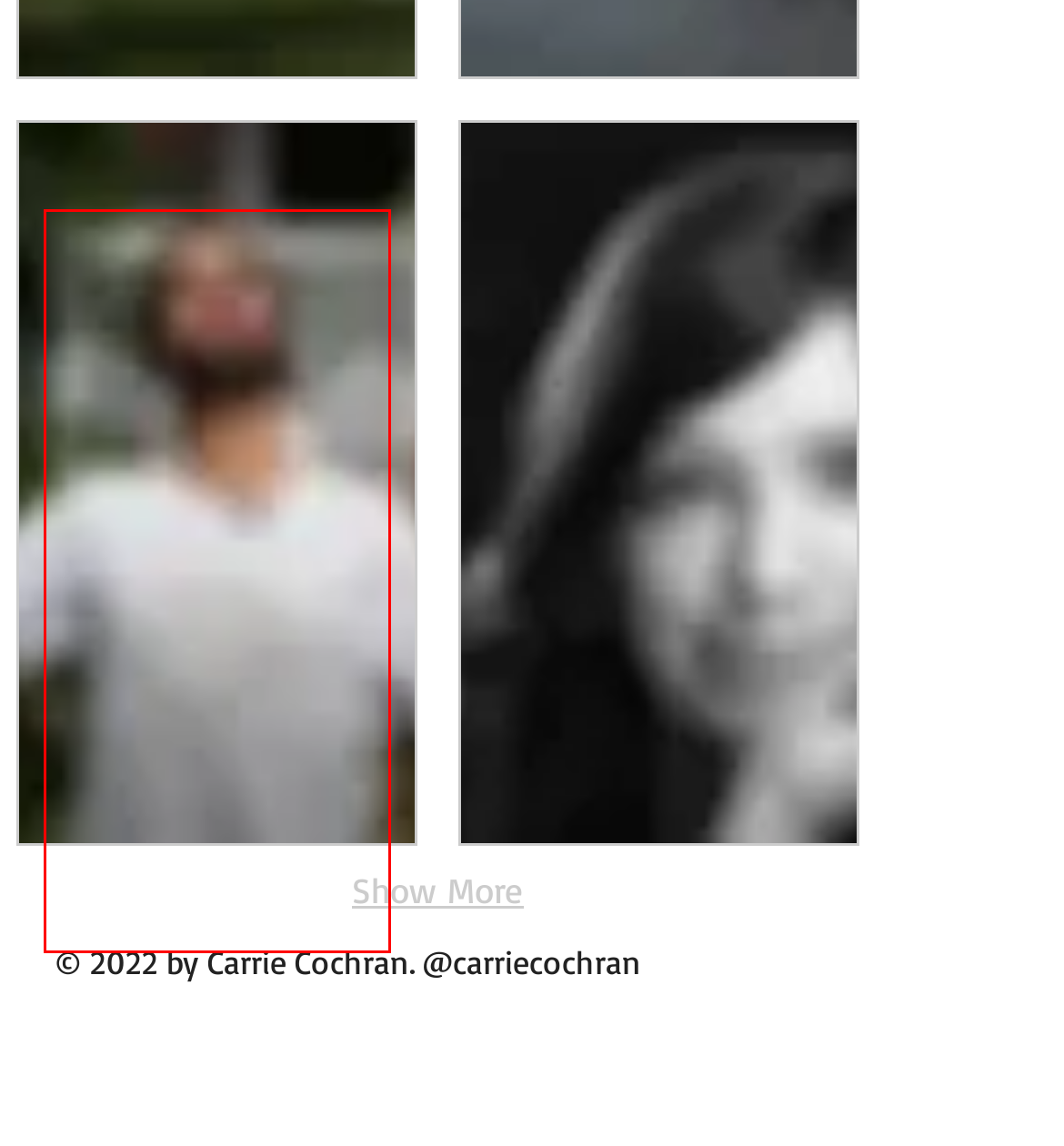Look at the screenshot of the webpage, locate the red rectangle bounding box, and generate the text content that it contains.

Joe Neyer of Oxford, Ohio, a member of a family of prominent Cincinnati builders, was diagnosed with the most aggressive brain cancer. Joe, a quirky guy with a vision, allowed a photographer and reporter to chronicle the last months of his life. Filmed, edited and produced by Carrie Cochran. July 2015.